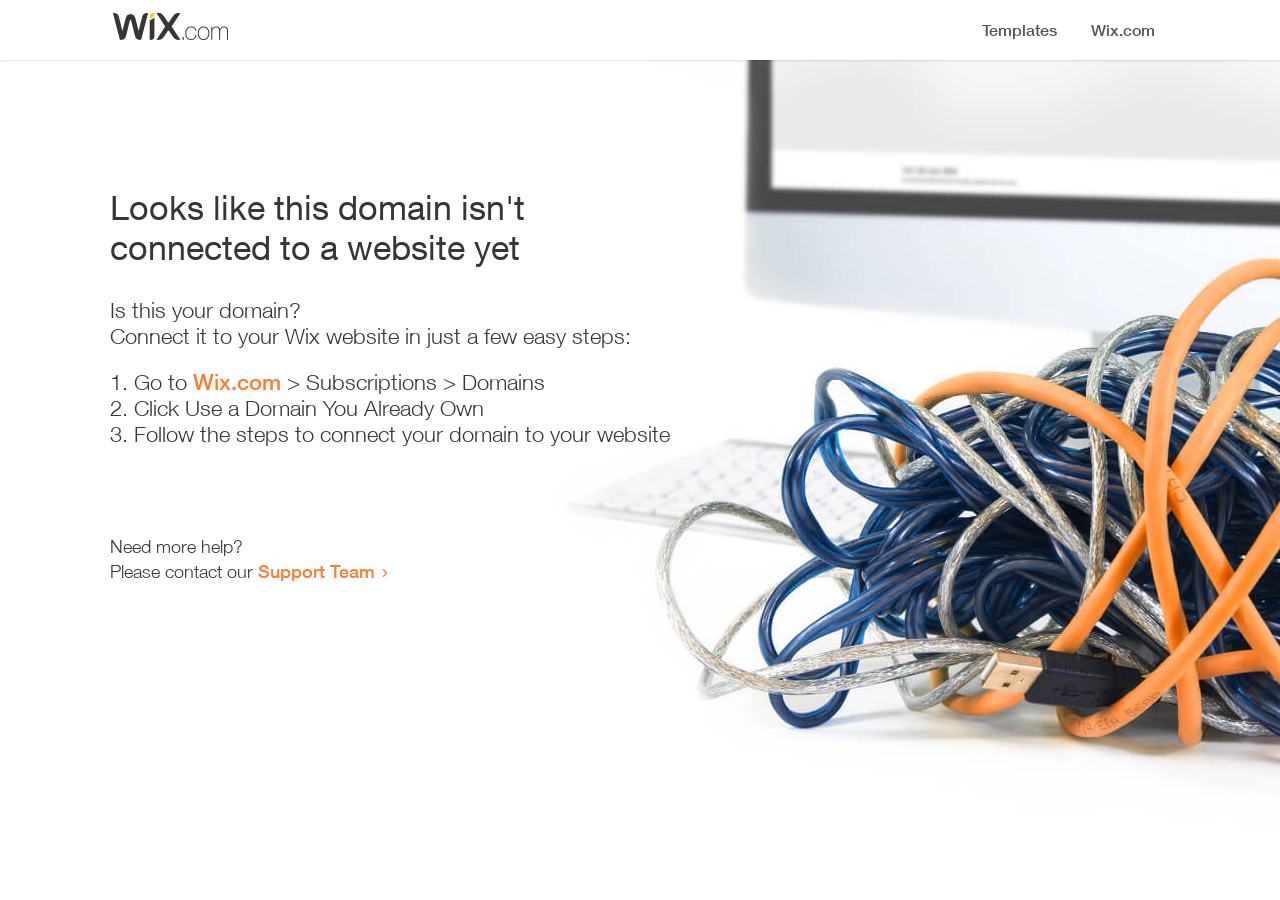Use a single word or phrase to answer the question:
What is the current status of this domain?

Not connected